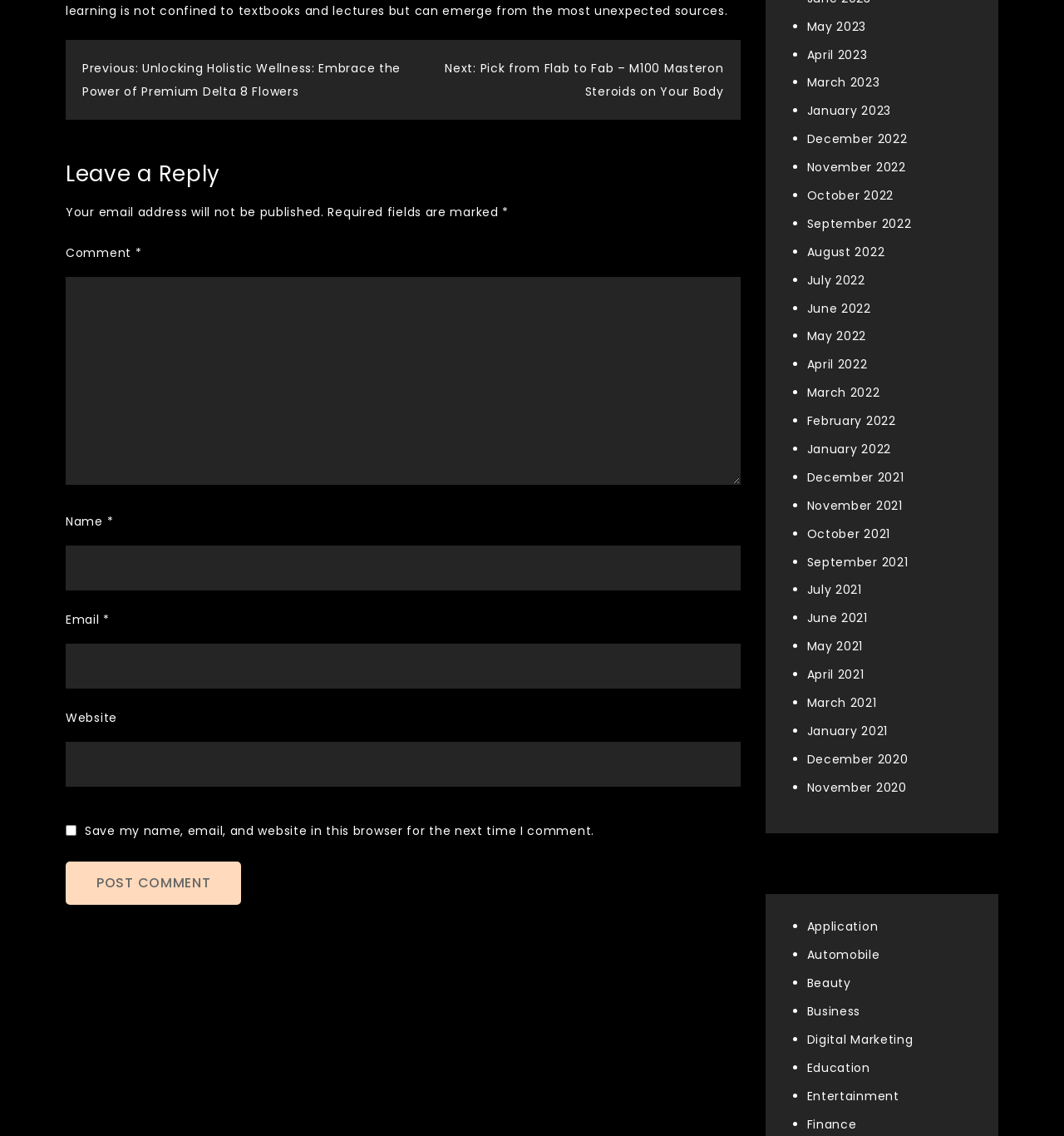What is the purpose of the 'Post Comment' button?
Please give a detailed and elaborate answer to the question.

The 'Post Comment' button is located at the bottom of the comment form, and its purpose is to submit the comment after filling in the required fields such as name, email, and comment text. This button is a call-to-action that allows users to share their thoughts and opinions on the webpage's content.